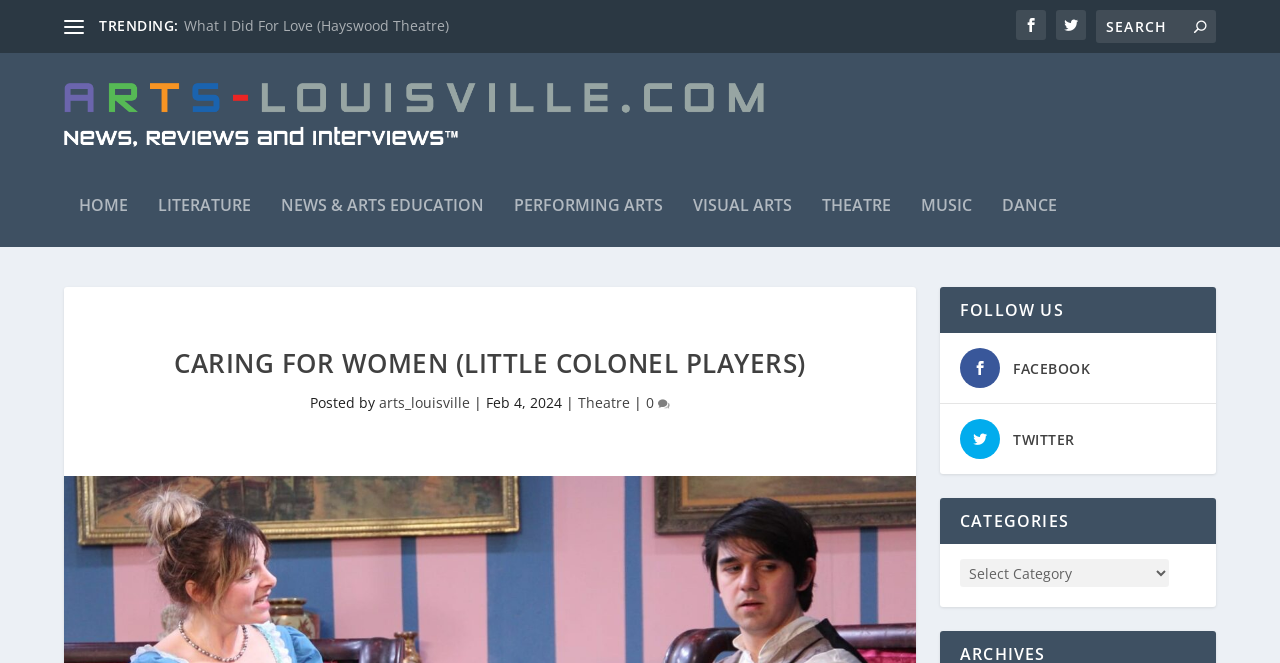Please provide the bounding box coordinates for the element that needs to be clicked to perform the following instruction: "Go to HOME page". The coordinates should be given as four float numbers between 0 and 1, i.e., [left, top, right, bottom].

[0.062, 0.267, 0.1, 0.373]